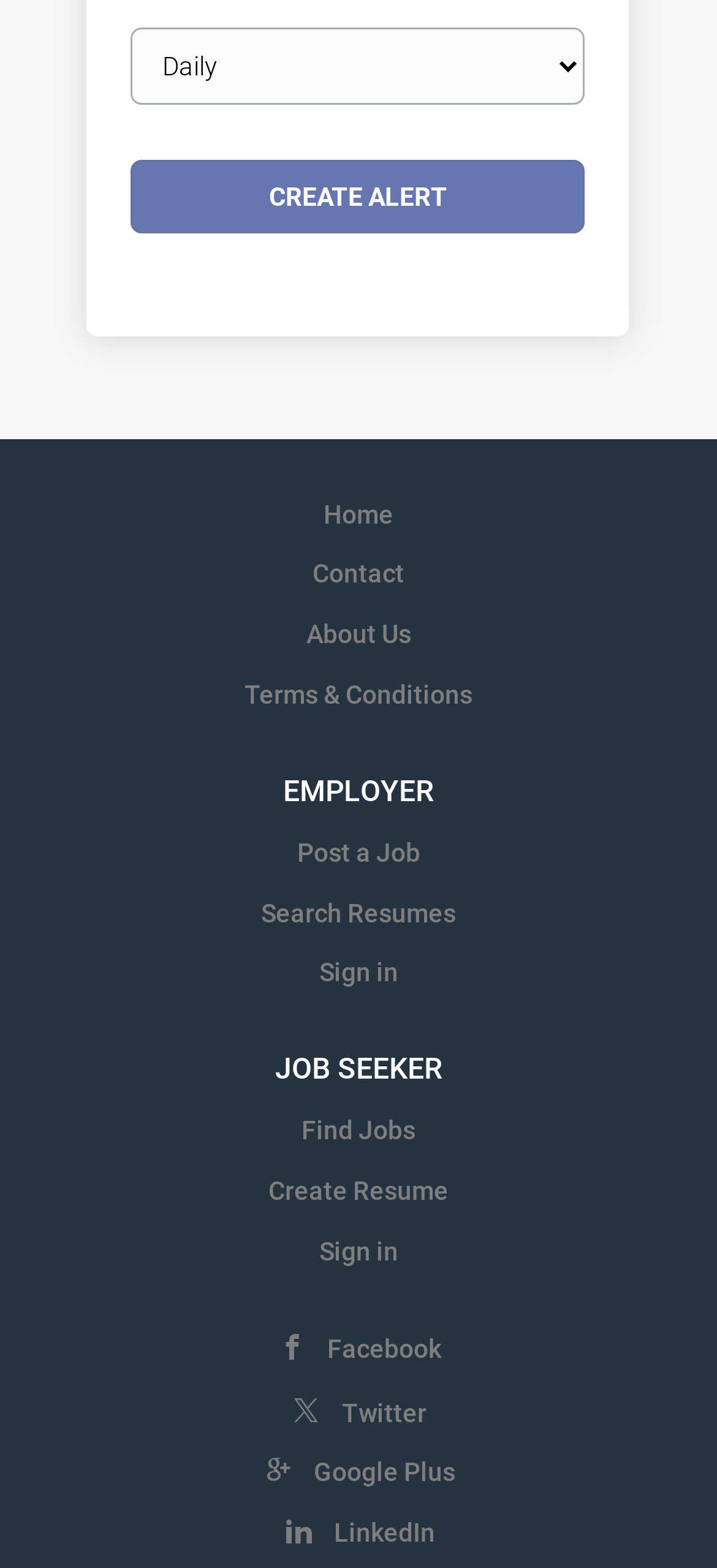Show me the bounding box coordinates of the clickable region to achieve the task as per the instruction: "Go to home page".

[0.451, 0.318, 0.549, 0.337]